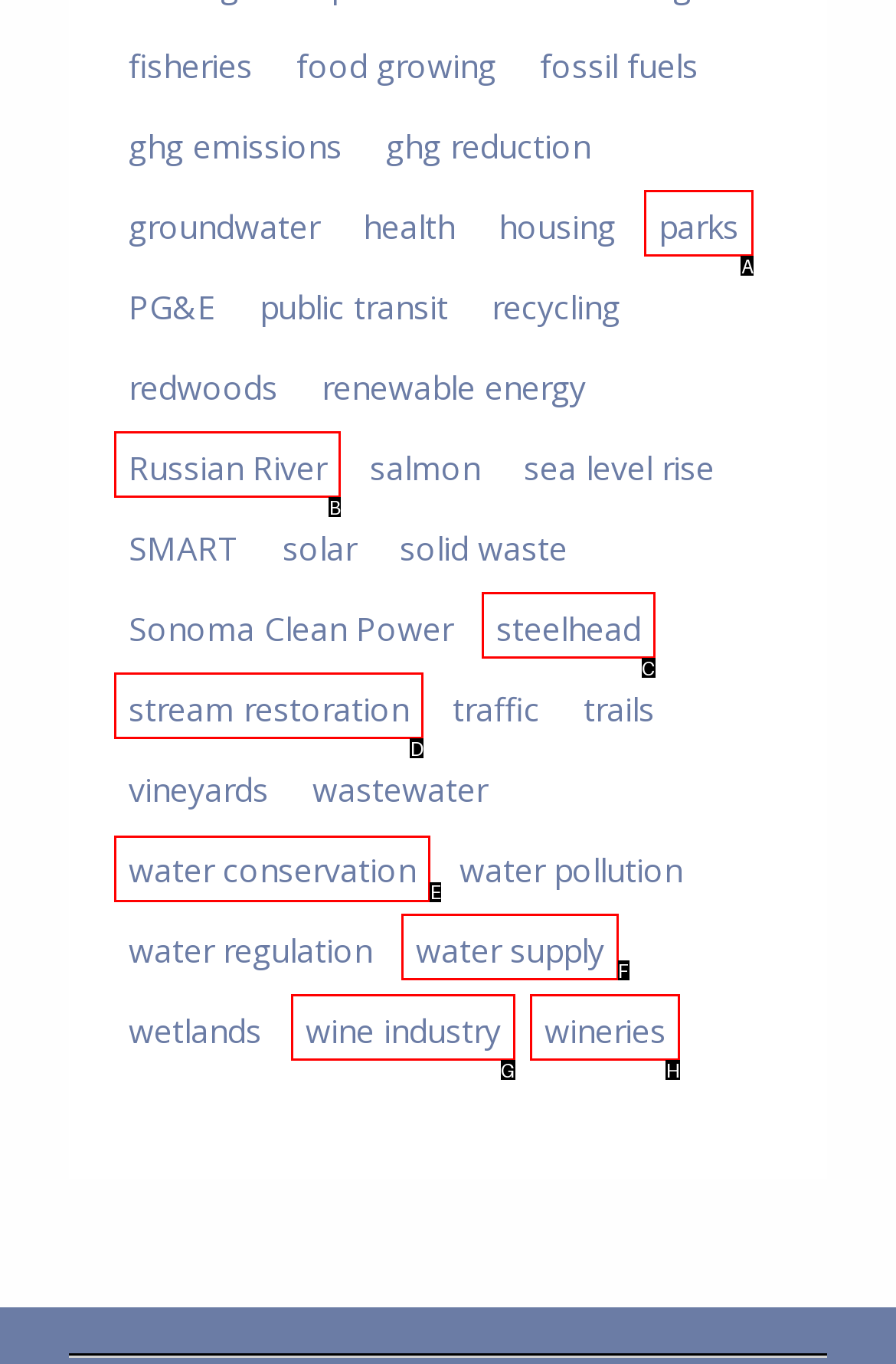Tell me which letter corresponds to the UI element that should be clicked to fulfill this instruction: learn about water conservation
Answer using the letter of the chosen option directly.

E